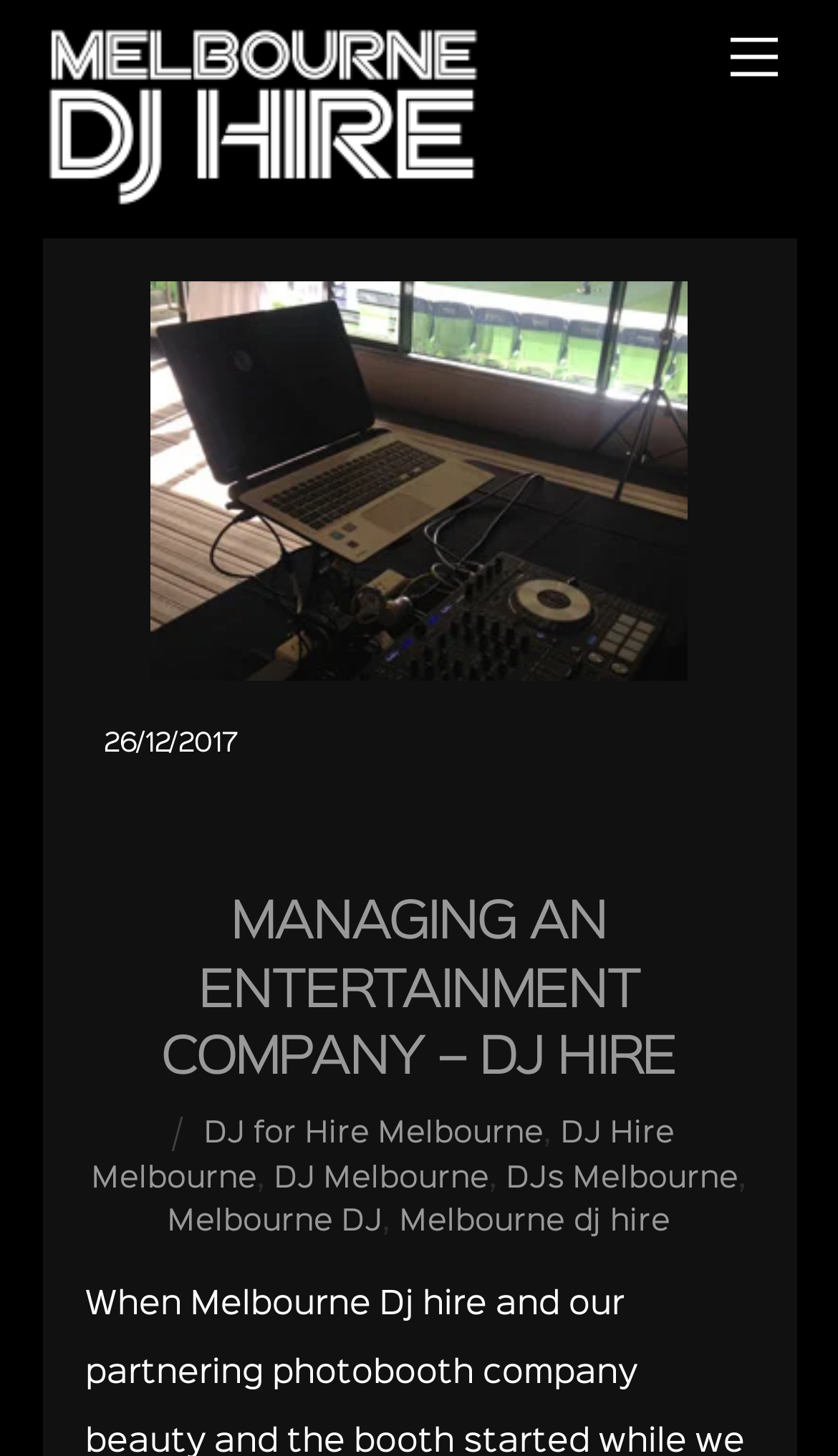Find the bounding box of the UI element described as follows: "DJ for Hire Melbourne".

[0.244, 0.771, 0.649, 0.788]